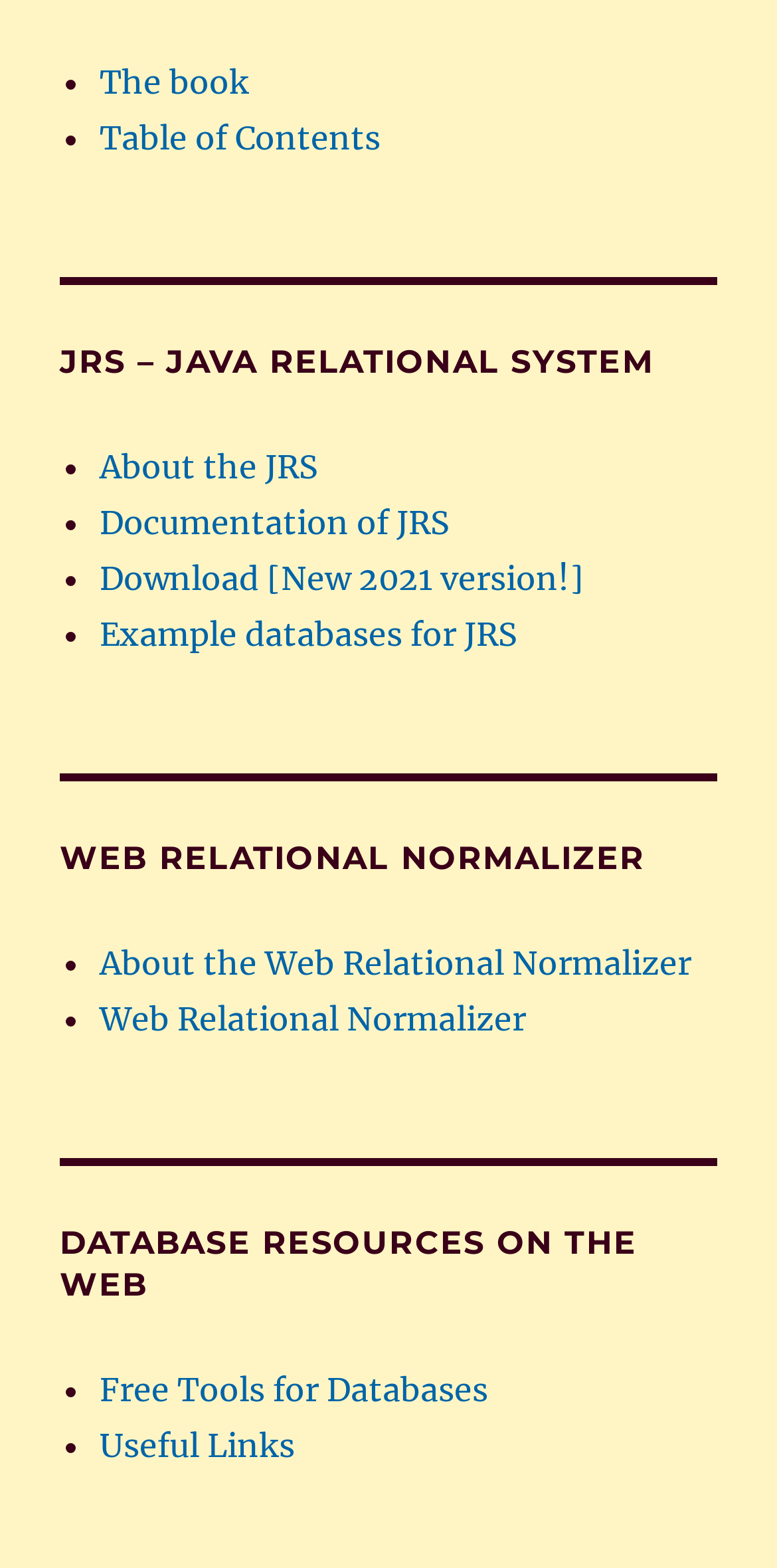Identify the bounding box of the UI element that matches this description: "About the Web Relational Normalizer".

[0.128, 0.601, 0.89, 0.627]